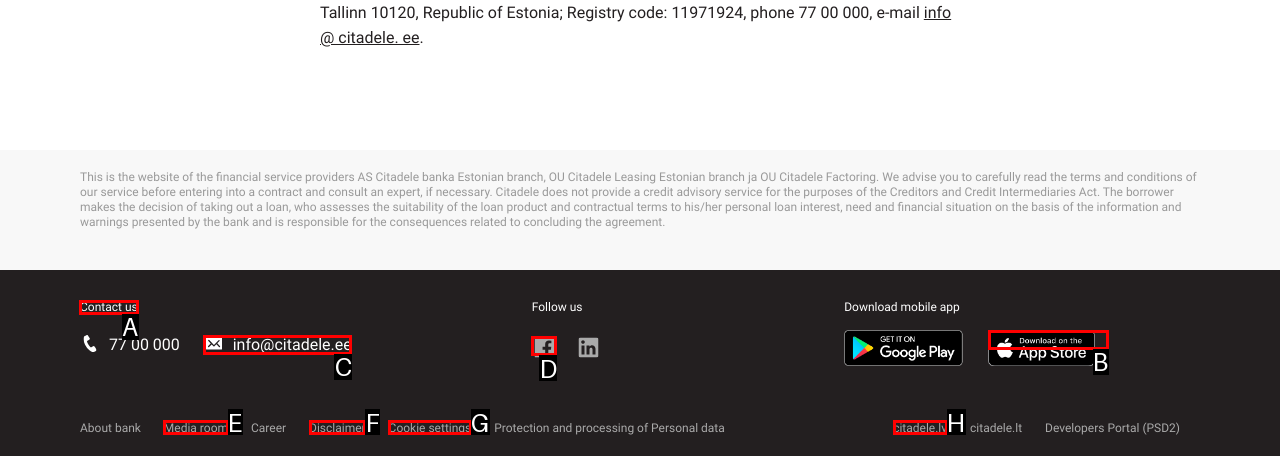What is the letter of the UI element you should click to Contact us? Provide the letter directly.

A